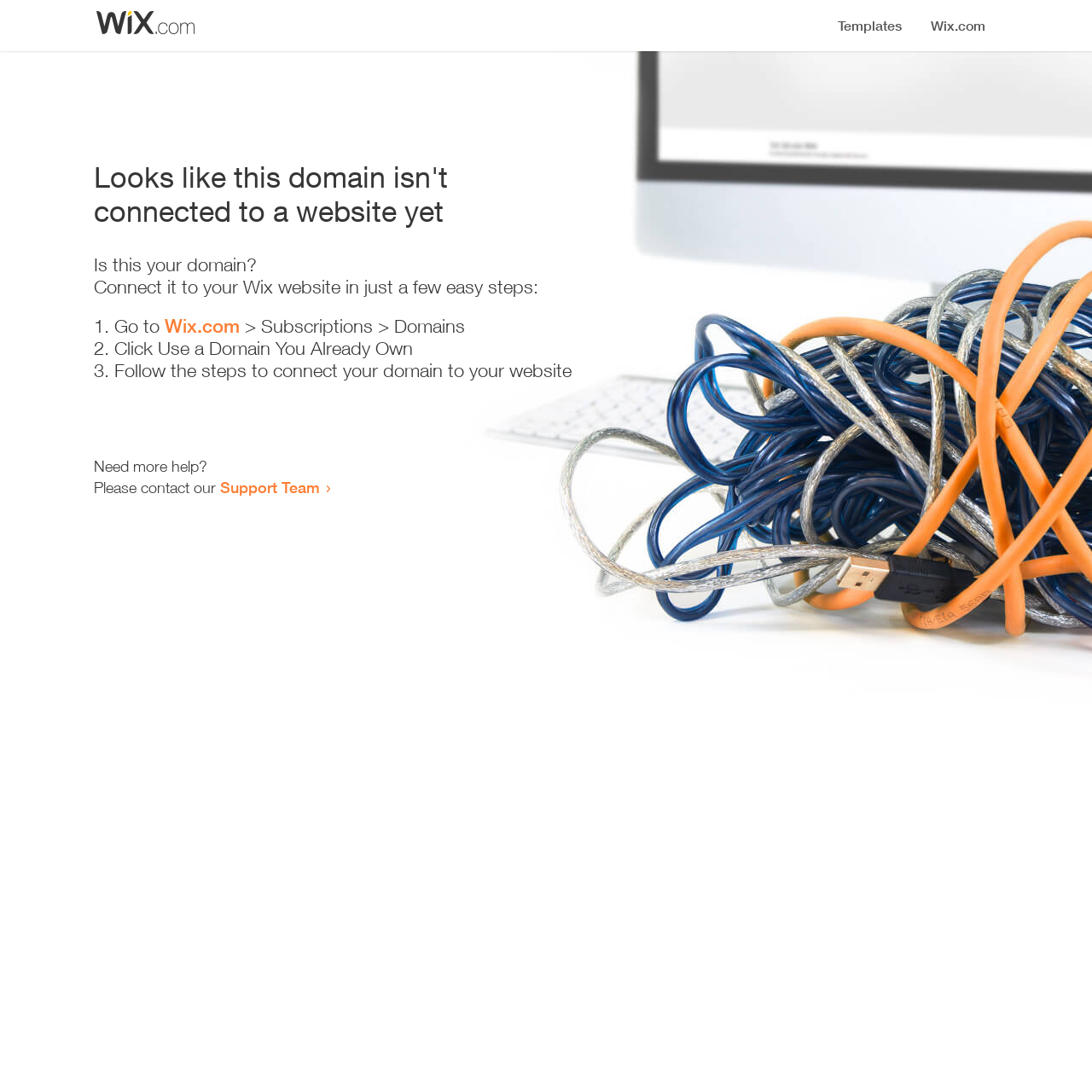Provide a brief response using a word or short phrase to this question:
What is the purpose of the image on the webpage?

Unknown